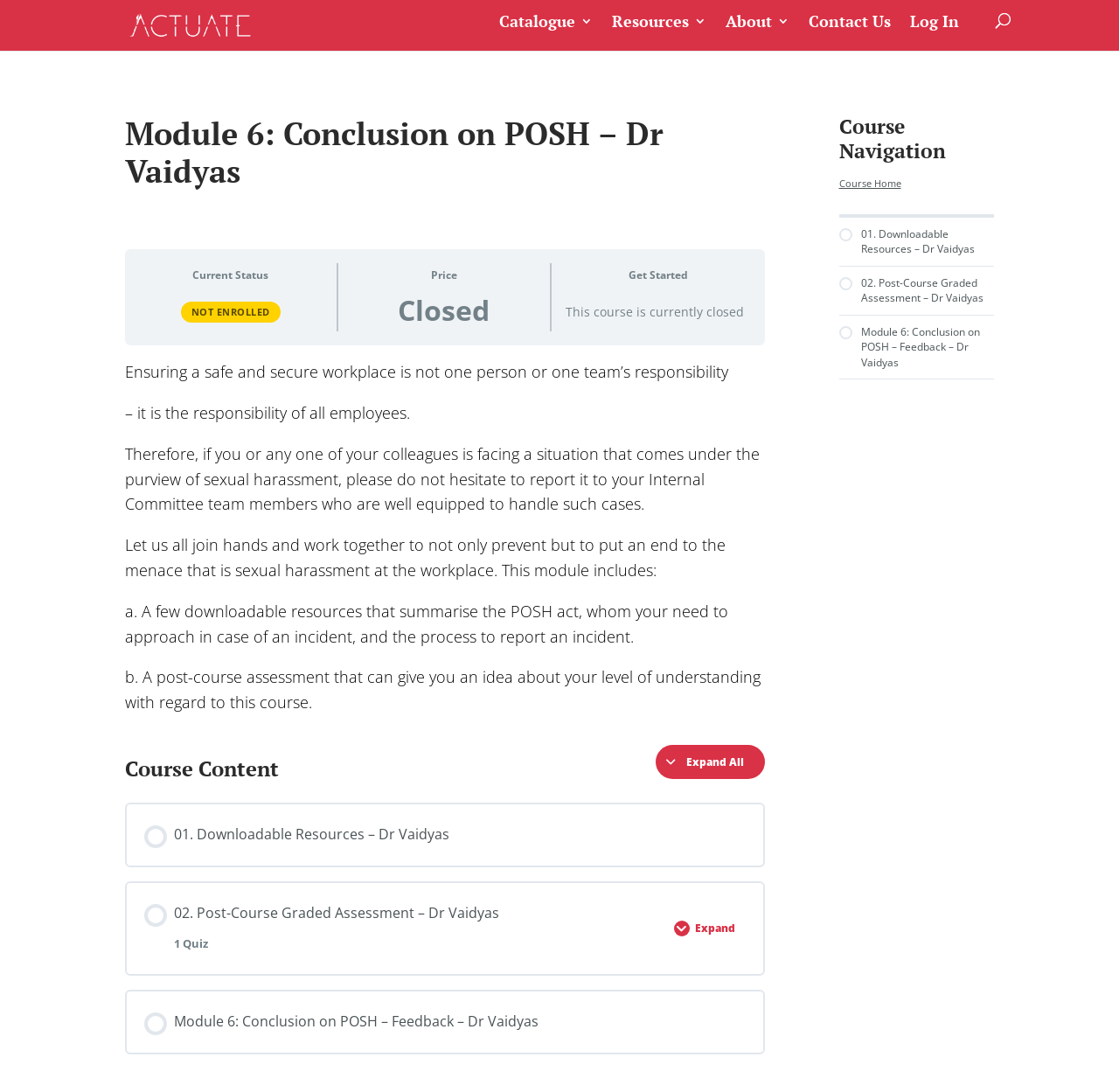Respond to the question below with a single word or phrase: What is the price of the course?

Closed